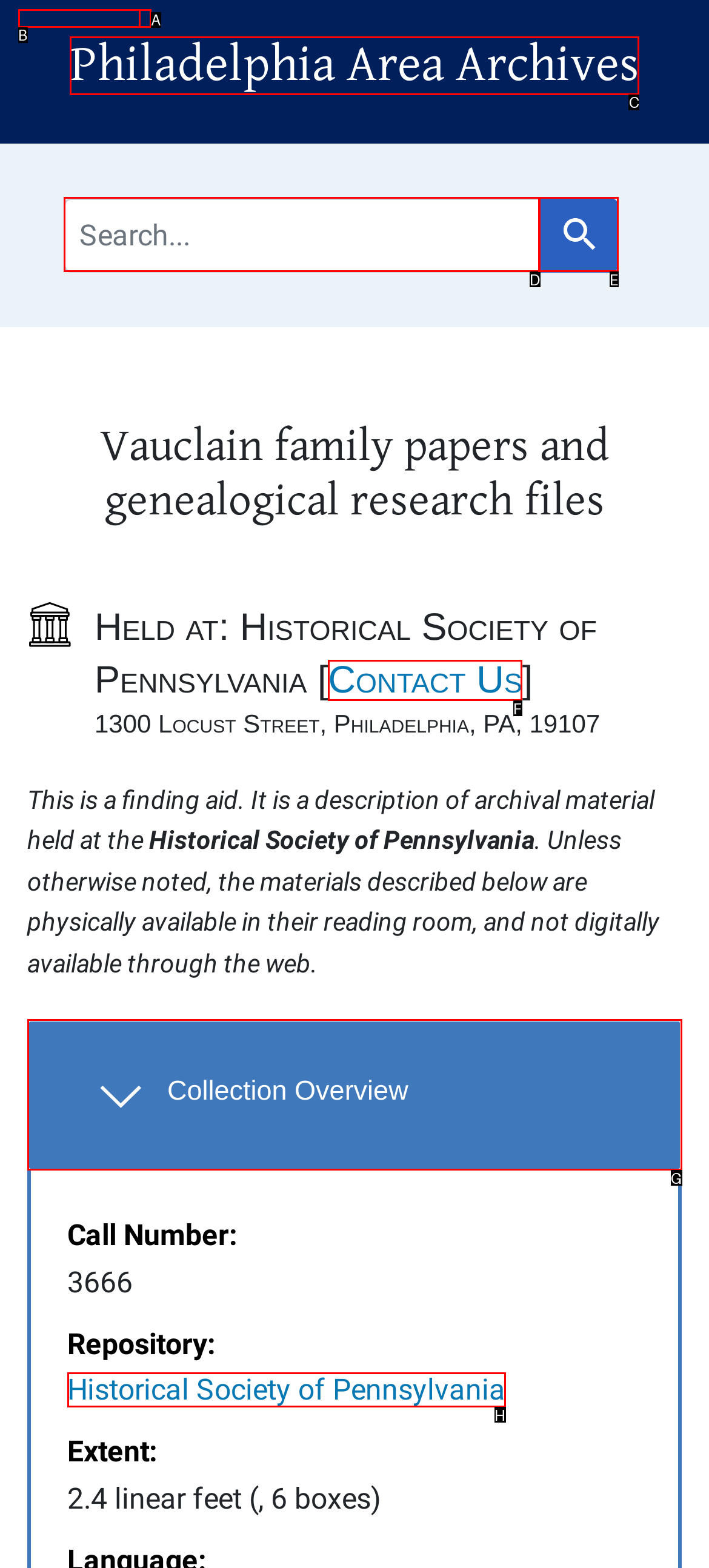Which option should you click on to fulfill this task: Contact Us? Answer with the letter of the correct choice.

F